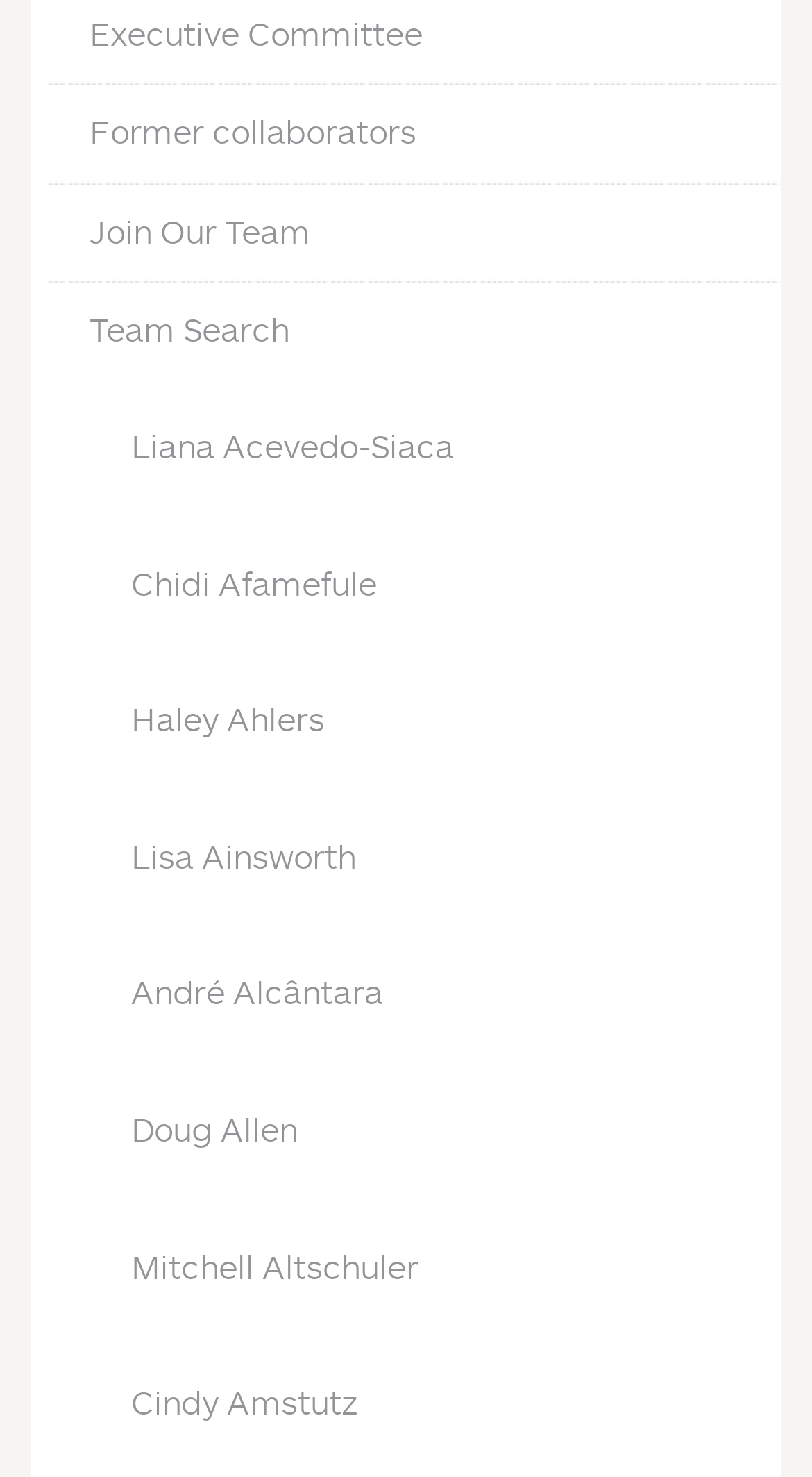Determine the bounding box of the UI component based on this description: "André Alcântara". The bounding box coordinates should be four float values between 0 and 1, i.e., [left, top, right, bottom].

[0.11, 0.641, 0.956, 0.705]